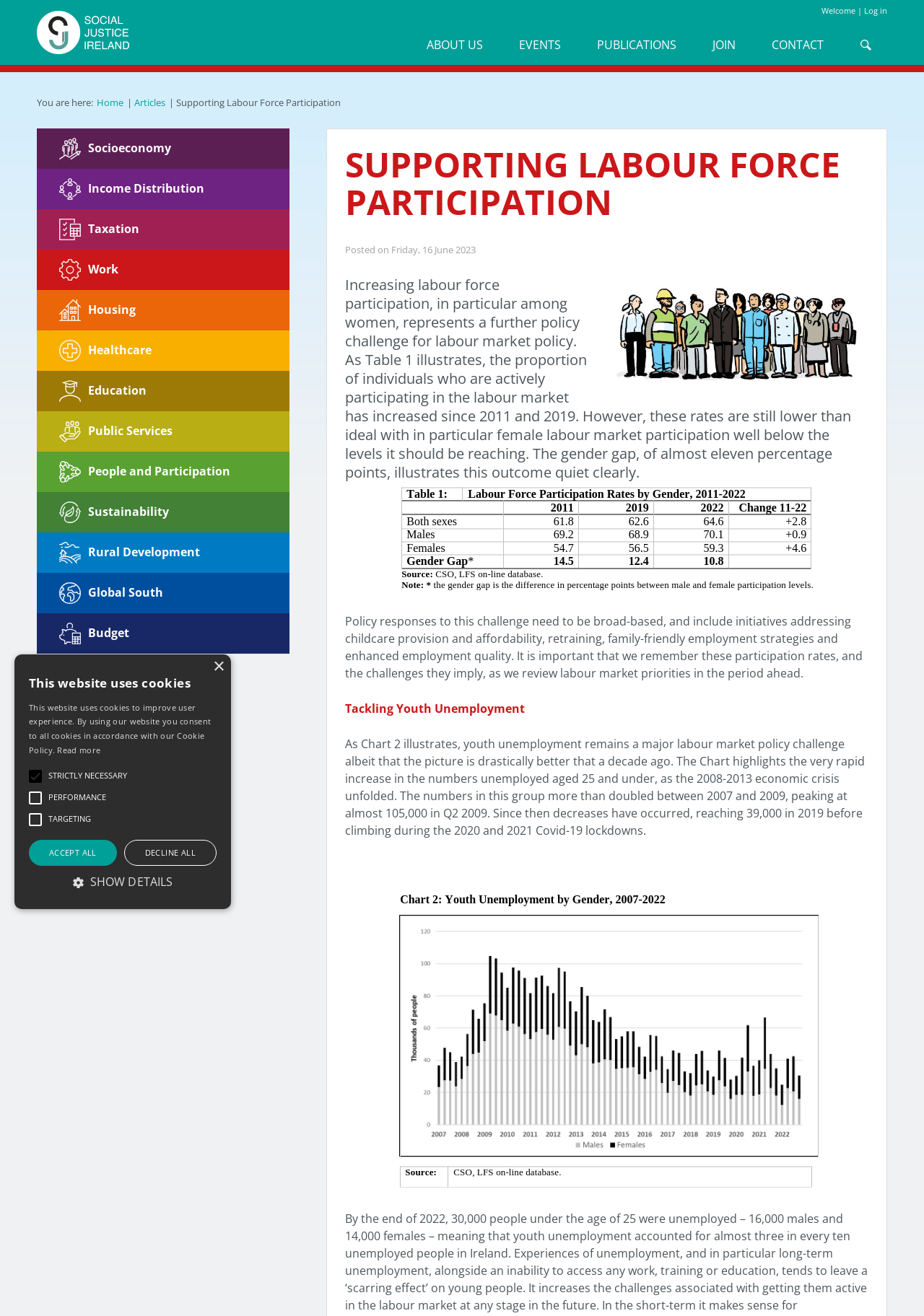Please find the bounding box coordinates of the element that you should click to achieve the following instruction: "Click the 'Log in' link". The coordinates should be presented as four float numbers between 0 and 1: [left, top, right, bottom].

[0.935, 0.004, 0.96, 0.012]